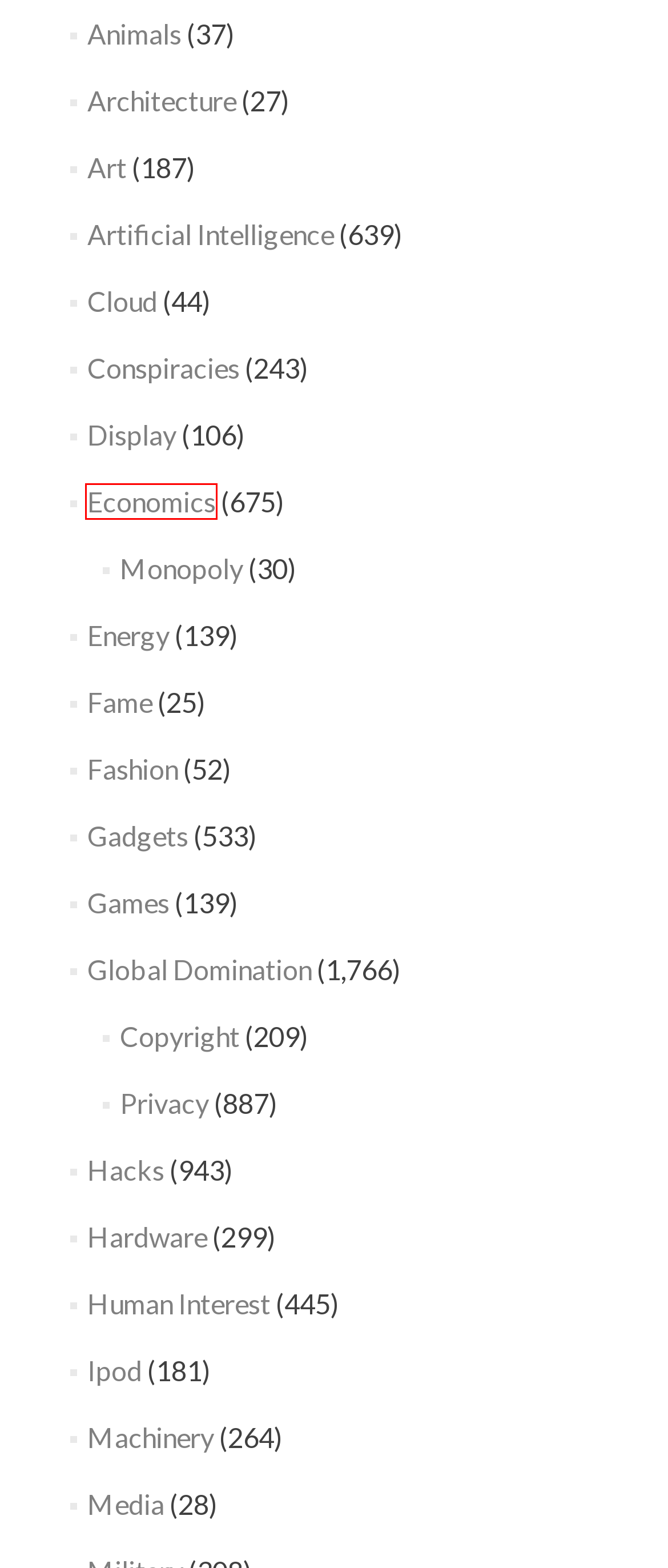You are presented with a screenshot of a webpage containing a red bounding box around a particular UI element. Select the best webpage description that matches the new webpage after clicking the element within the bounding box. Here are the candidates:
A. Artificial Intelligence – The Linkielist
B. Hardware – The Linkielist
C. Animals – The Linkielist
D. Human Interest – The Linkielist
E. Global Domination – The Linkielist
F. Media – The Linkielist
G. Art – The Linkielist
H. Economics – The Linkielist

H